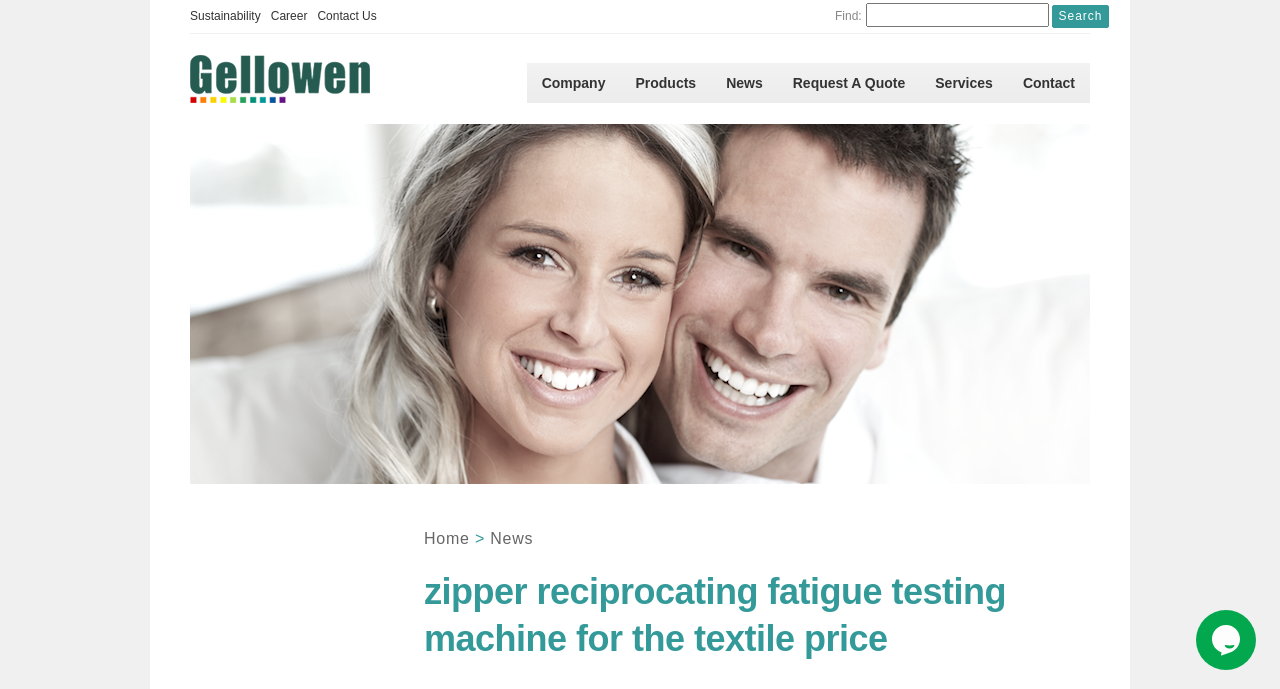Determine the bounding box coordinates of the clickable region to execute the instruction: "Contact the company". The coordinates should be four float numbers between 0 and 1, denoted as [left, top, right, bottom].

[0.791, 0.099, 0.848, 0.142]